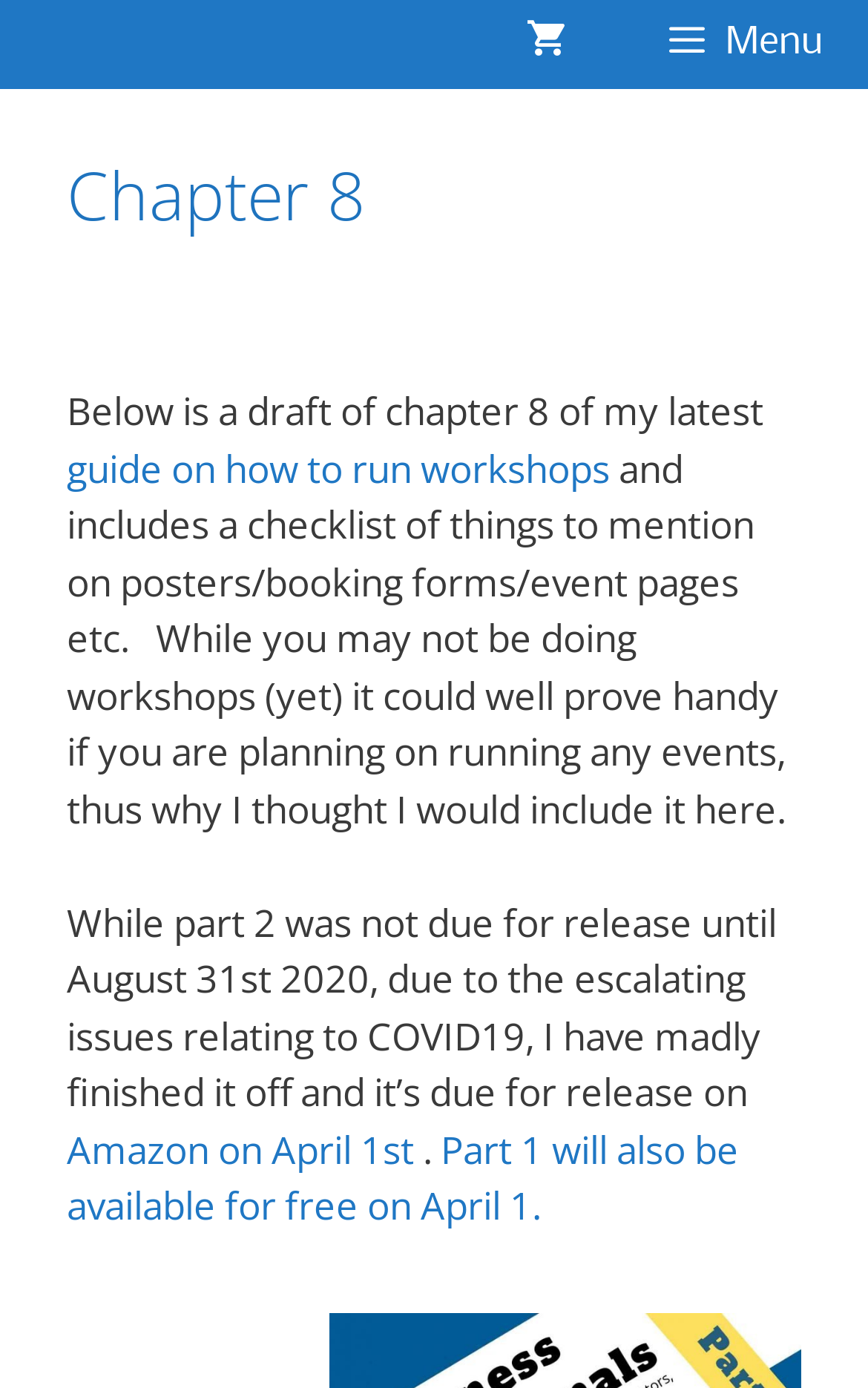Provide a one-word or brief phrase answer to the question:
Where will Part 2 of the guide be released?

Amazon